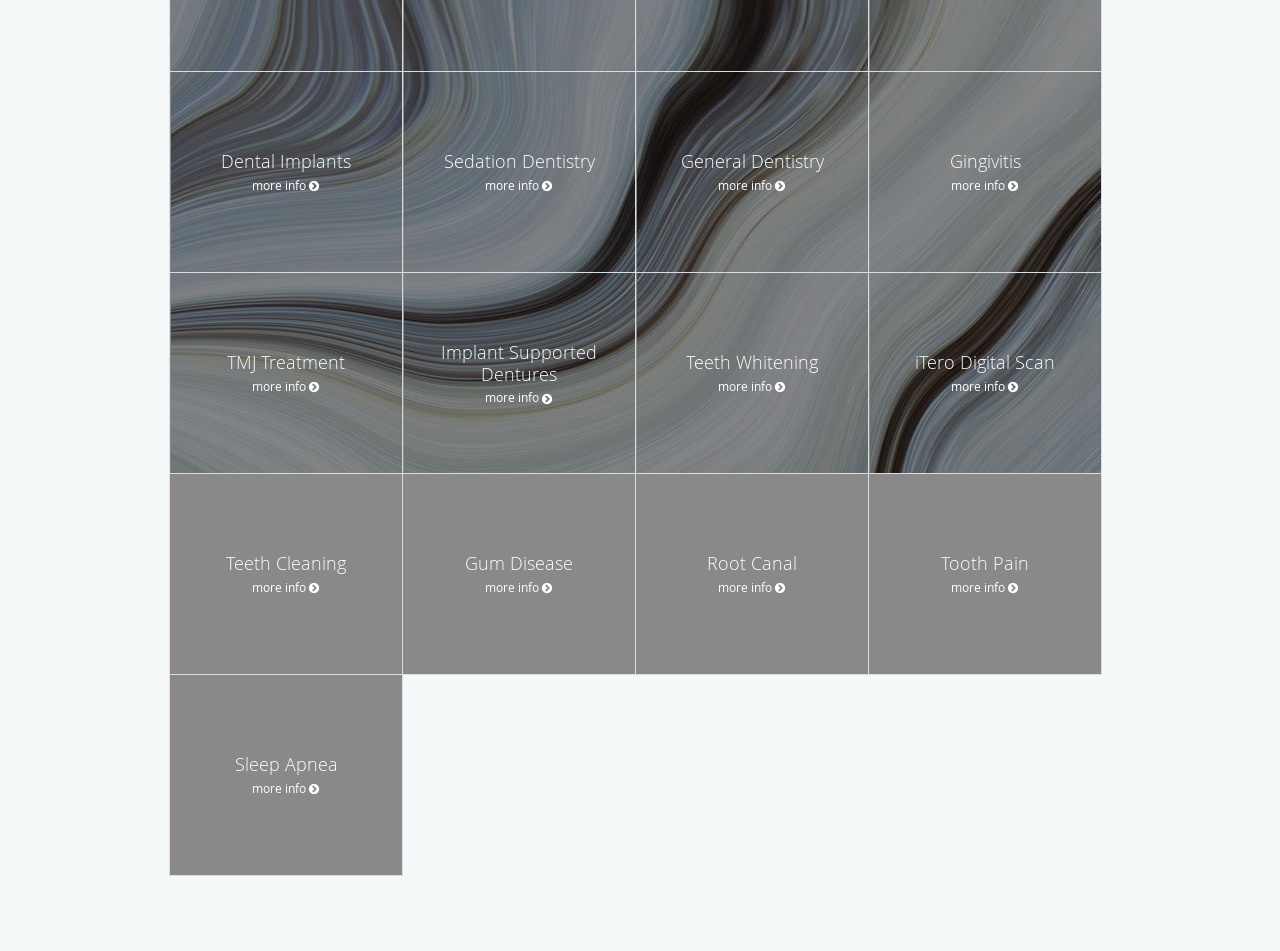Identify the bounding box coordinates for the element that needs to be clicked to fulfill this instruction: "Learn more about Dental Implants". Provide the coordinates in the format of four float numbers between 0 and 1: [left, top, right, bottom].

[0.133, 0.076, 0.314, 0.286]